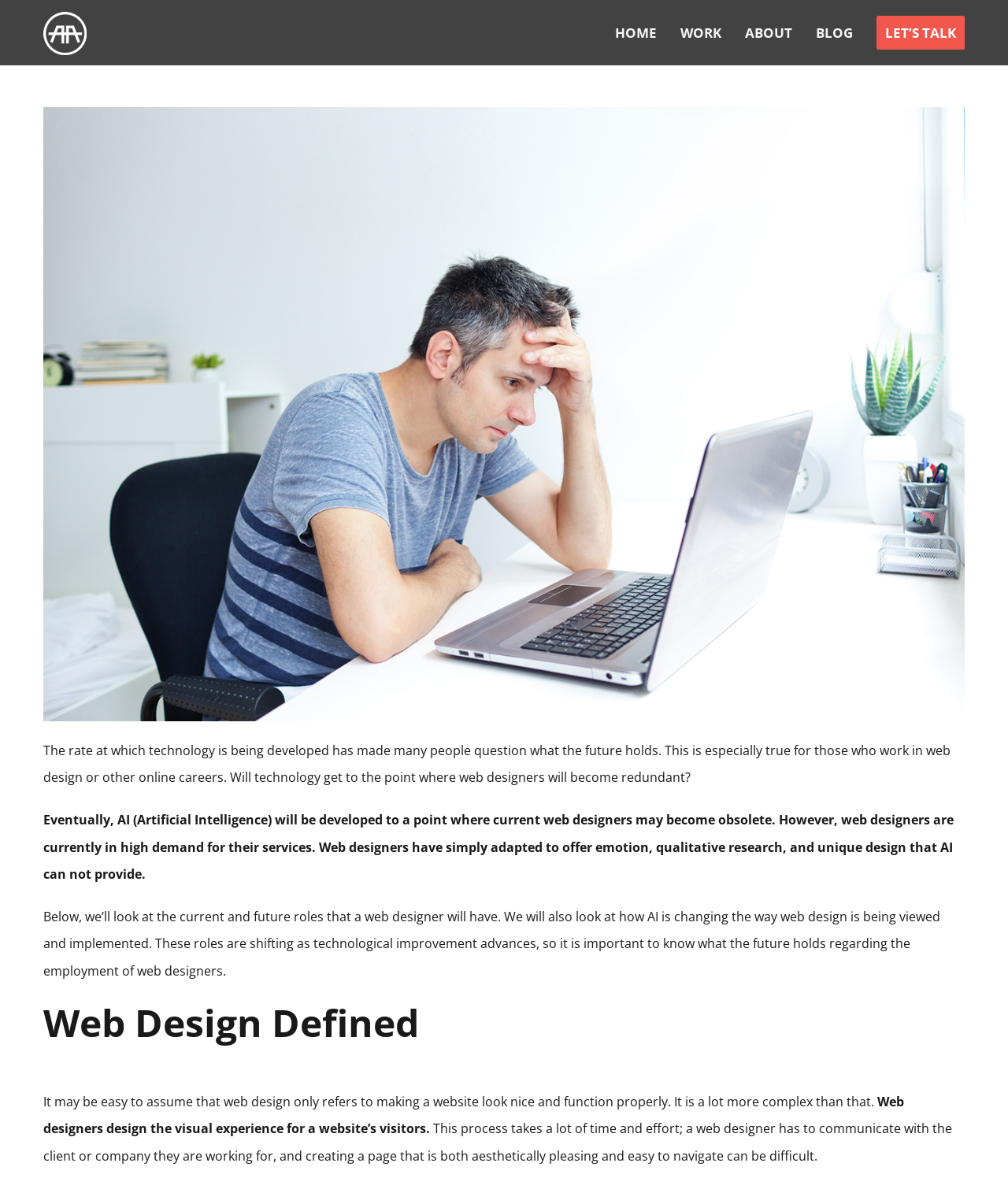What is AI expected to do in the future?
Look at the image and respond with a one-word or short-phrase answer.

Make web designers obsolete